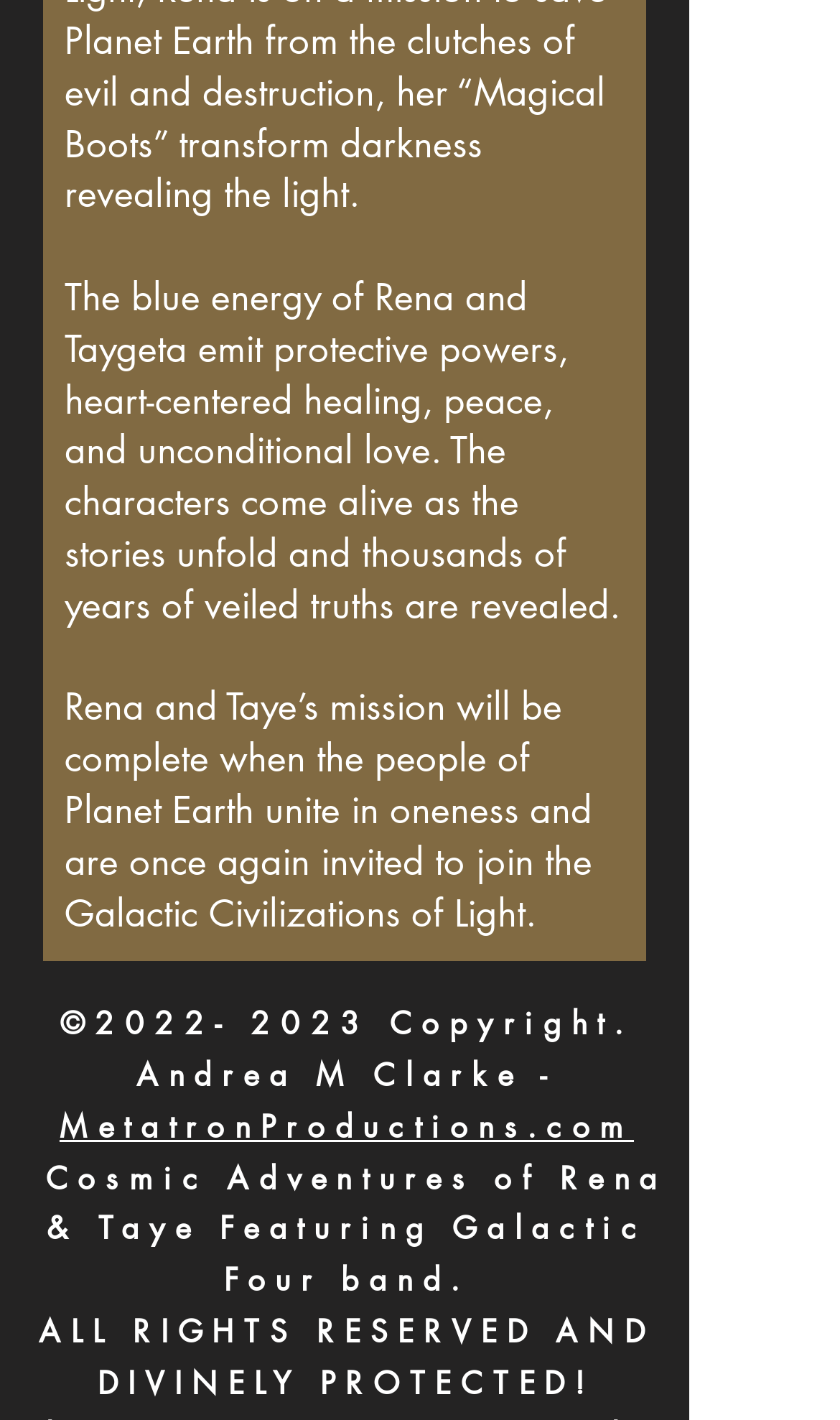Locate the bounding box of the UI element defined by this description: "MetatronProductions.com". The coordinates should be given as four float numbers between 0 and 1, formatted as [left, top, right, bottom].

[0.071, 0.778, 0.755, 0.807]